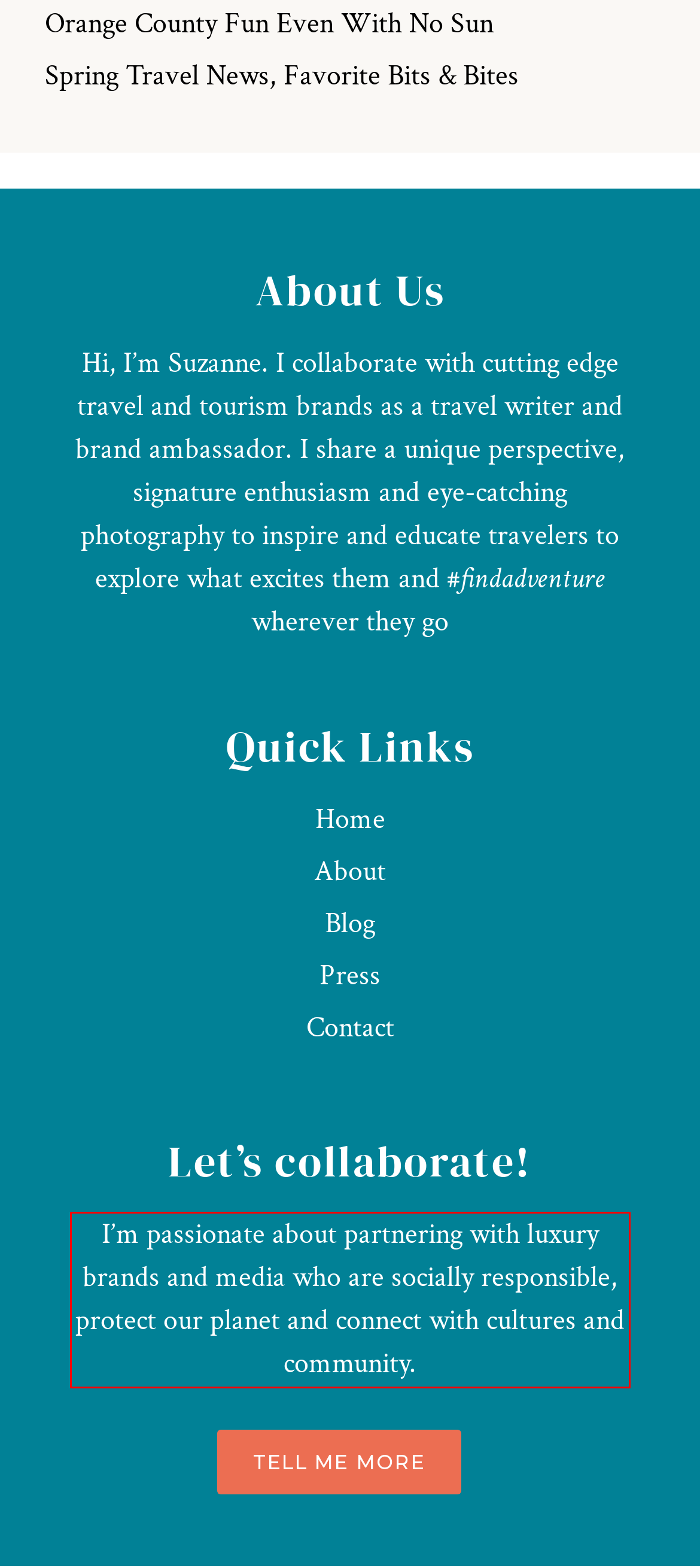Using the provided webpage screenshot, identify and read the text within the red rectangle bounding box.

I’m passionate about partnering with luxury brands and media who are socially responsible, protect our planet and connect with cultures and community.